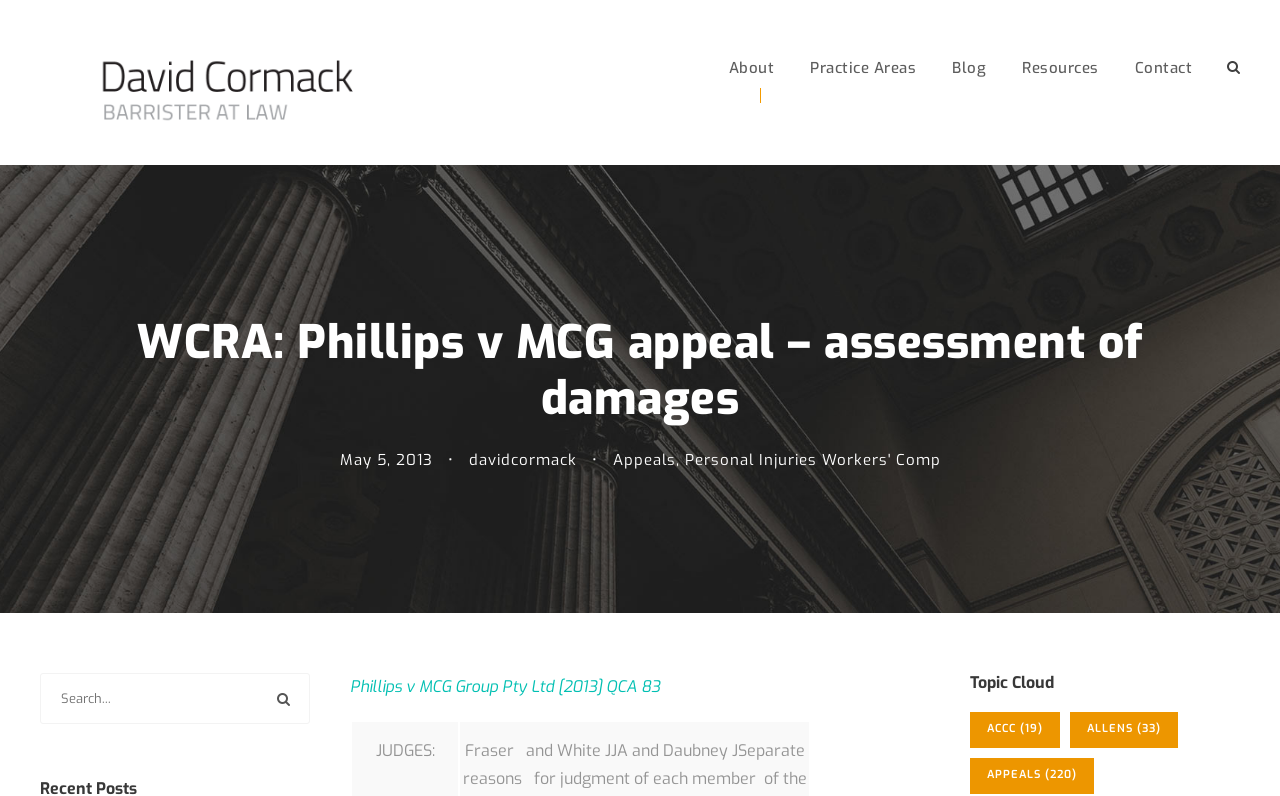Pinpoint the bounding box coordinates of the clickable element to carry out the following instruction: "View the 'Topic Cloud'."

[0.758, 0.846, 0.969, 0.87]